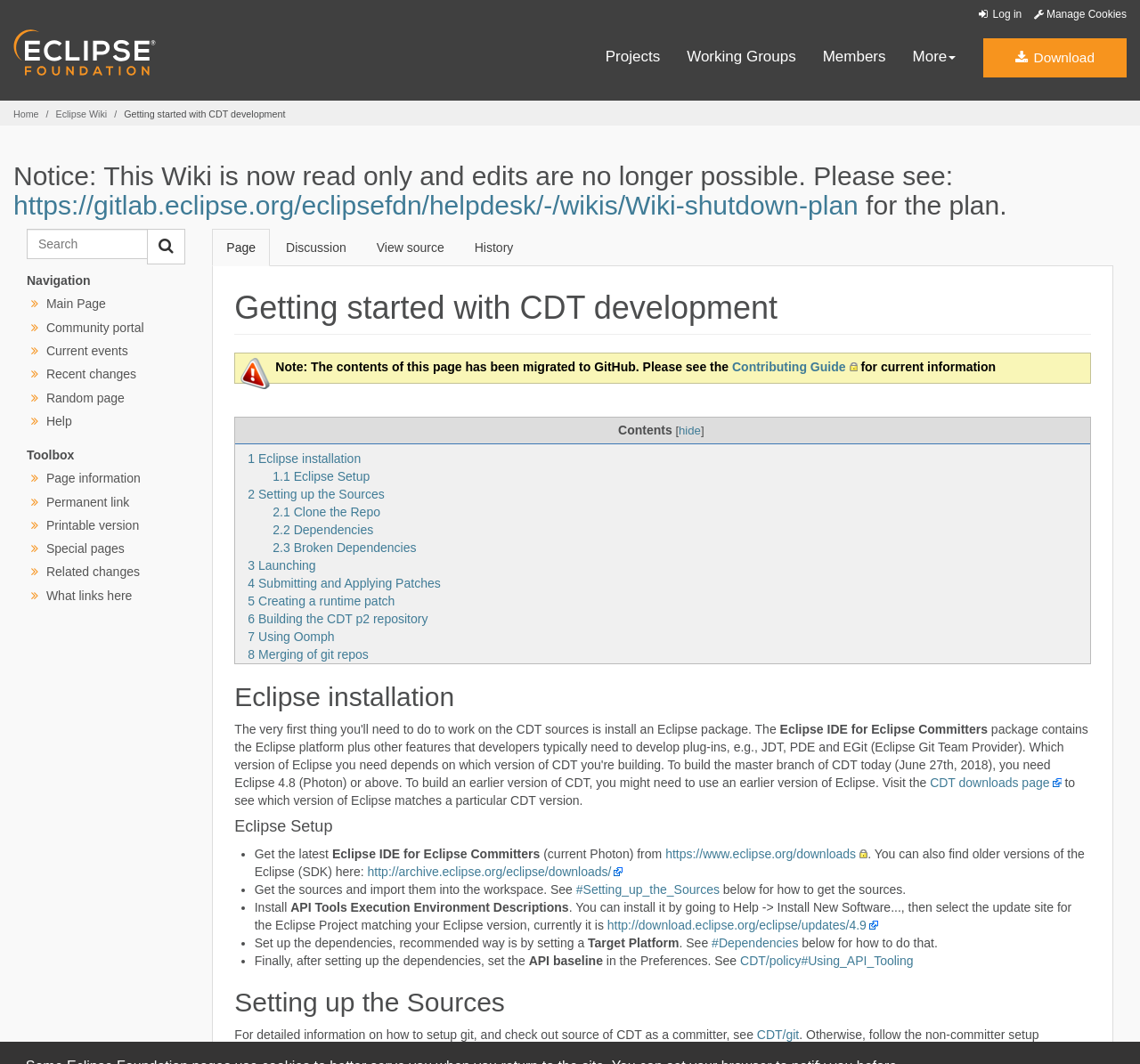Show the bounding box coordinates of the region that should be clicked to follow the instruction: "Go to the Eclipse Wiki page."

[0.049, 0.102, 0.094, 0.112]